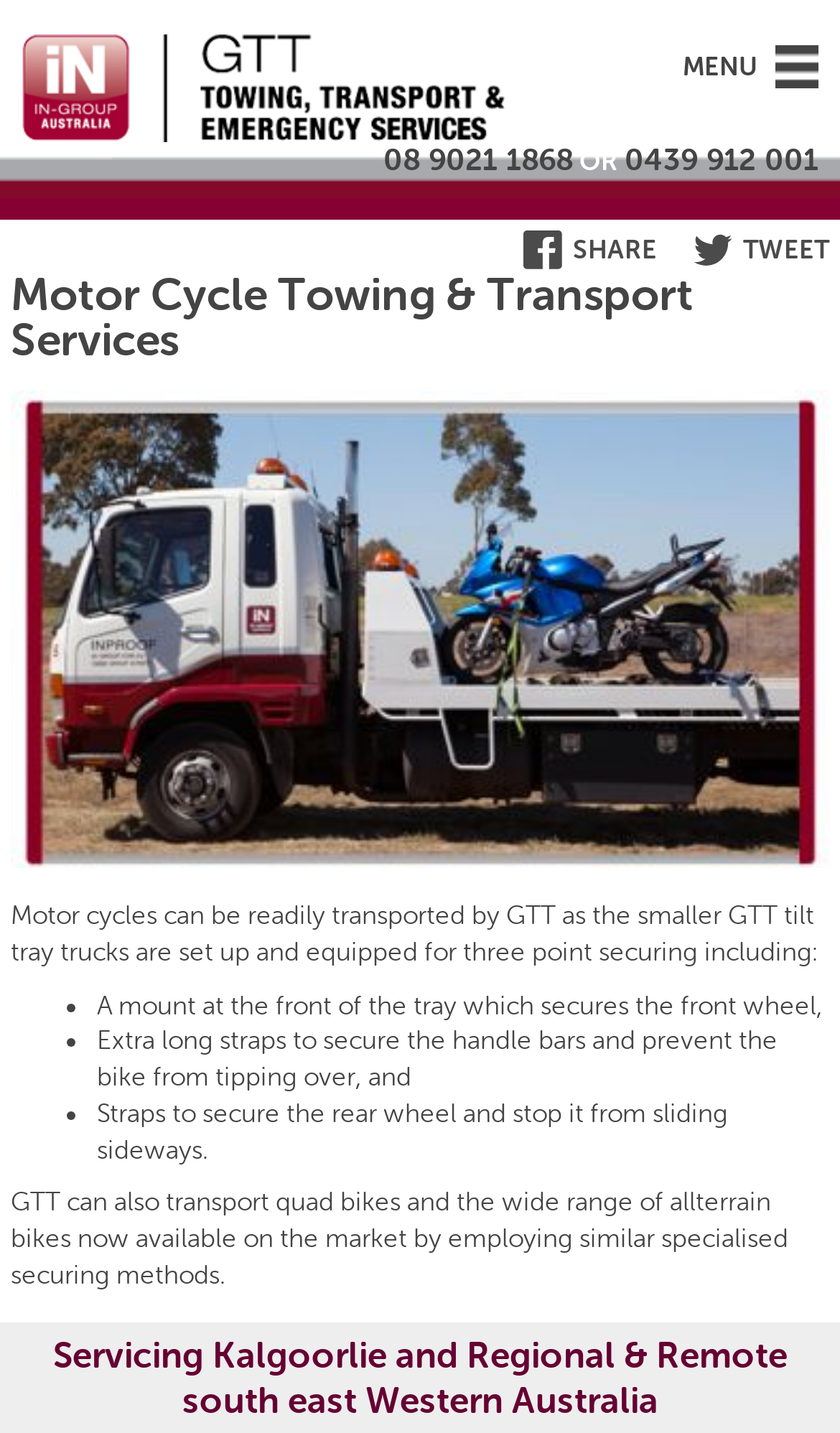Give a comprehensive overview of the webpage, including key elements.

The webpage is about Motor Cycle Towing & Transport Services provided by Inproof Towing, Transport & Emergency Services. At the top right corner, there is a "MENU" link. Below it, there is a horizontal navigation bar with links to "HOME", "ABOUT US", "OUR BUSINESS", "TOWING & TRANSPORT", "SERVICES", and "CONTACT". 

On the top left side, there is a "Home" icon, and next to it, there are two phone numbers: "08 9021 1868" and "0439 912 001", separated by the word "OR". 

In the middle of the page, there is a main heading "Motor Cycle Towing & Transport Services" followed by a paragraph of text describing how motor cycles can be transported by GTT, including the use of three-point securing methods. Below this, there is a list of three bullet points detailing the securing methods, including a mount at the front of the tray, extra long straps to secure the handle bars, and straps to secure the rear wheel. 

Further down, there is another paragraph of text stating that GTT can also transport quad bikes and all-terrain bikes using similar specialized securing methods. Finally, at the bottom of the page, there is a heading "Servicing Kalgoorlie and Regional & Remote south east Western Australia". On the right side of the page, there are two social media links, "SHARE" and "TWEET".